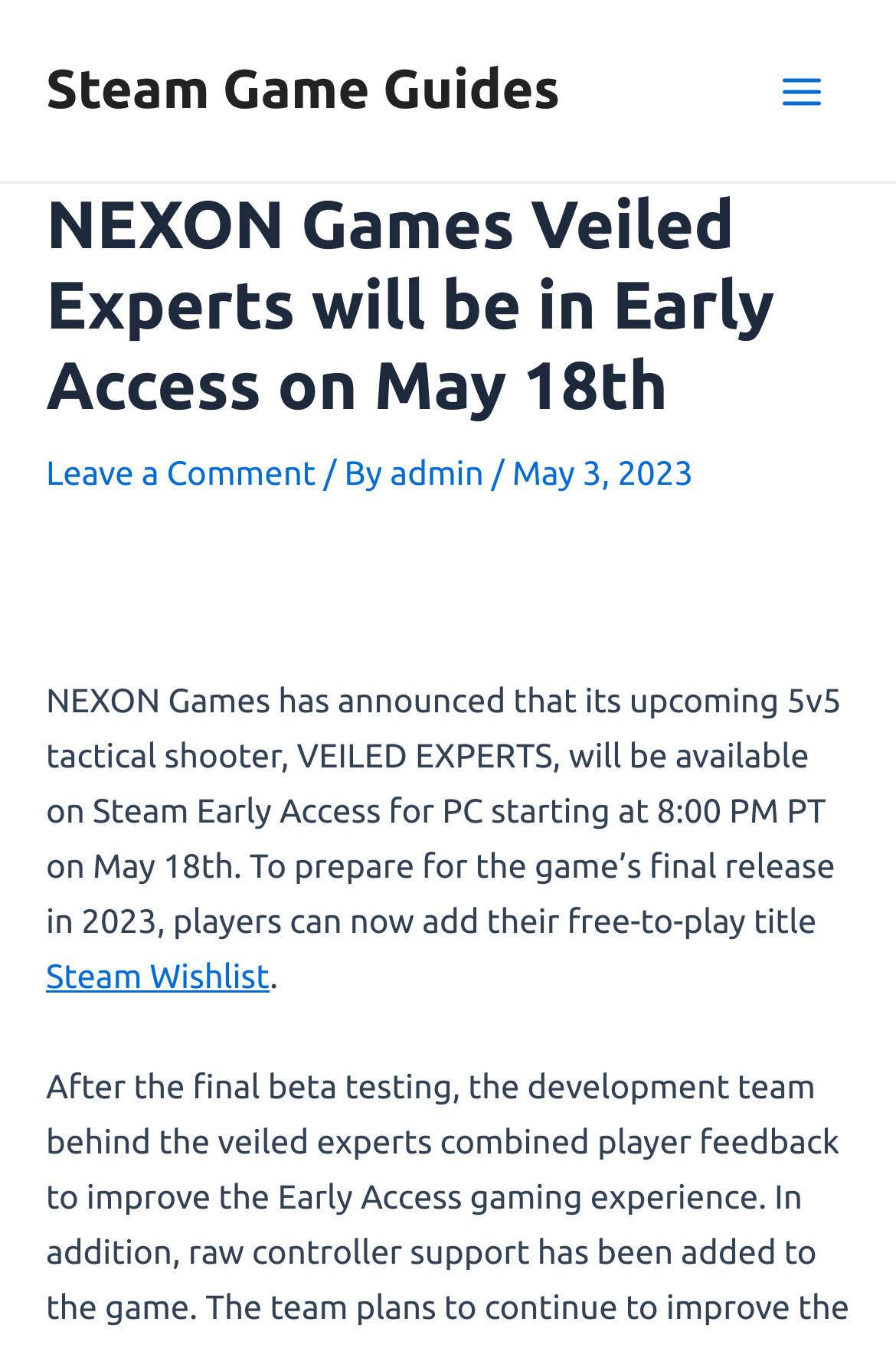What is the release date of the game on Steam Early Access?
Please answer the question with a single word or phrase, referencing the image.

May 18th